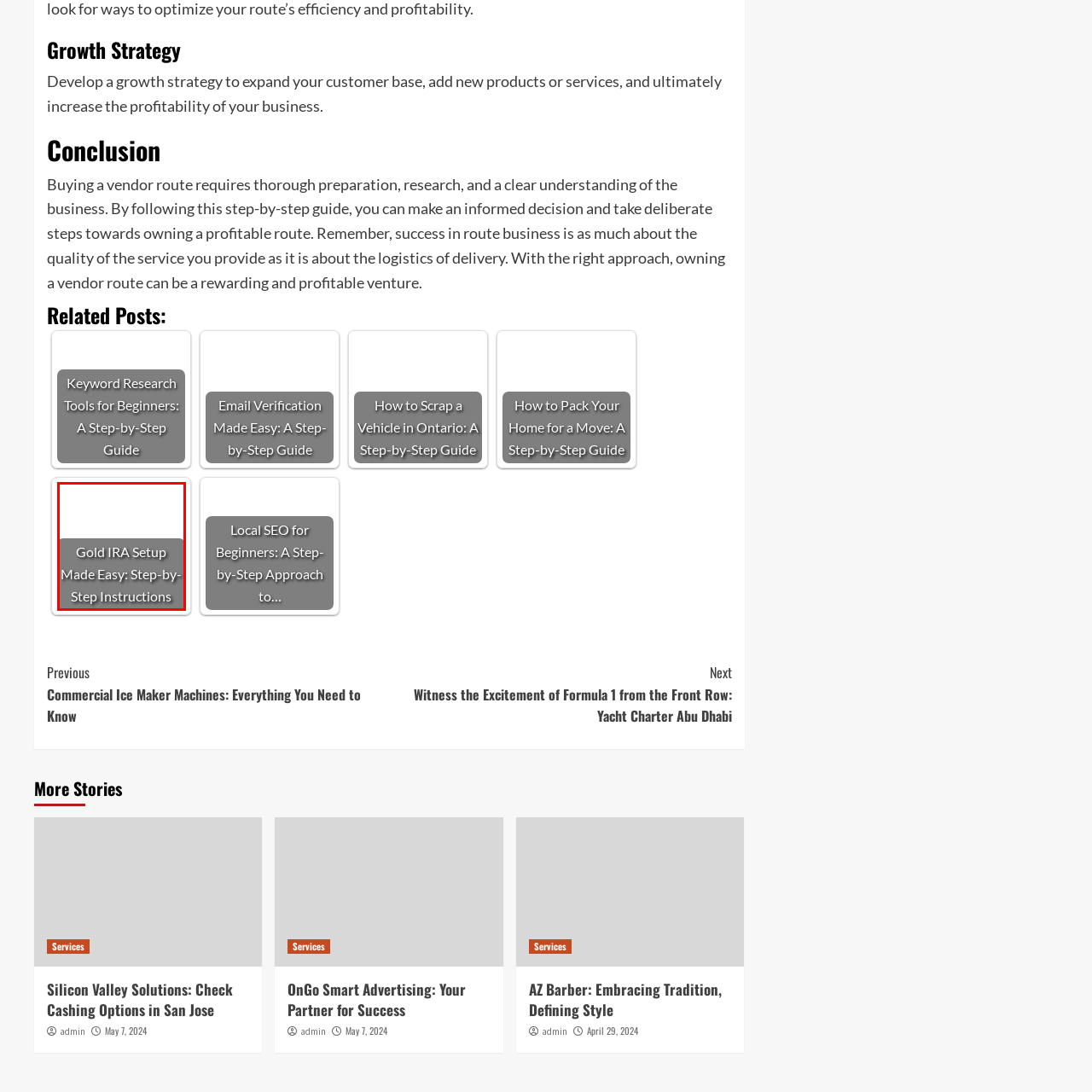Describe extensively the image that is situated inside the red border.

The image features a visually striking graphic titled "Gold IRA Setup Made Easy: Step-by-Step Instructions." This design is likely intended to attract readers' attention to a guide that simplifies the process of establishing a Gold Individual Retirement Account (IRA). The use of a clean, bold font against a contrasting background enhances readability, making it clear and accessible for viewers. This graphic is part of a broader discussion on financial strategies, showcasing its relevance to those seeking to diversify their investment portfolios through precious metals. The overall aesthetic suggests a focus on clarity and user-friendliness, emphasizing the straightforward nature of the instructions that follow.